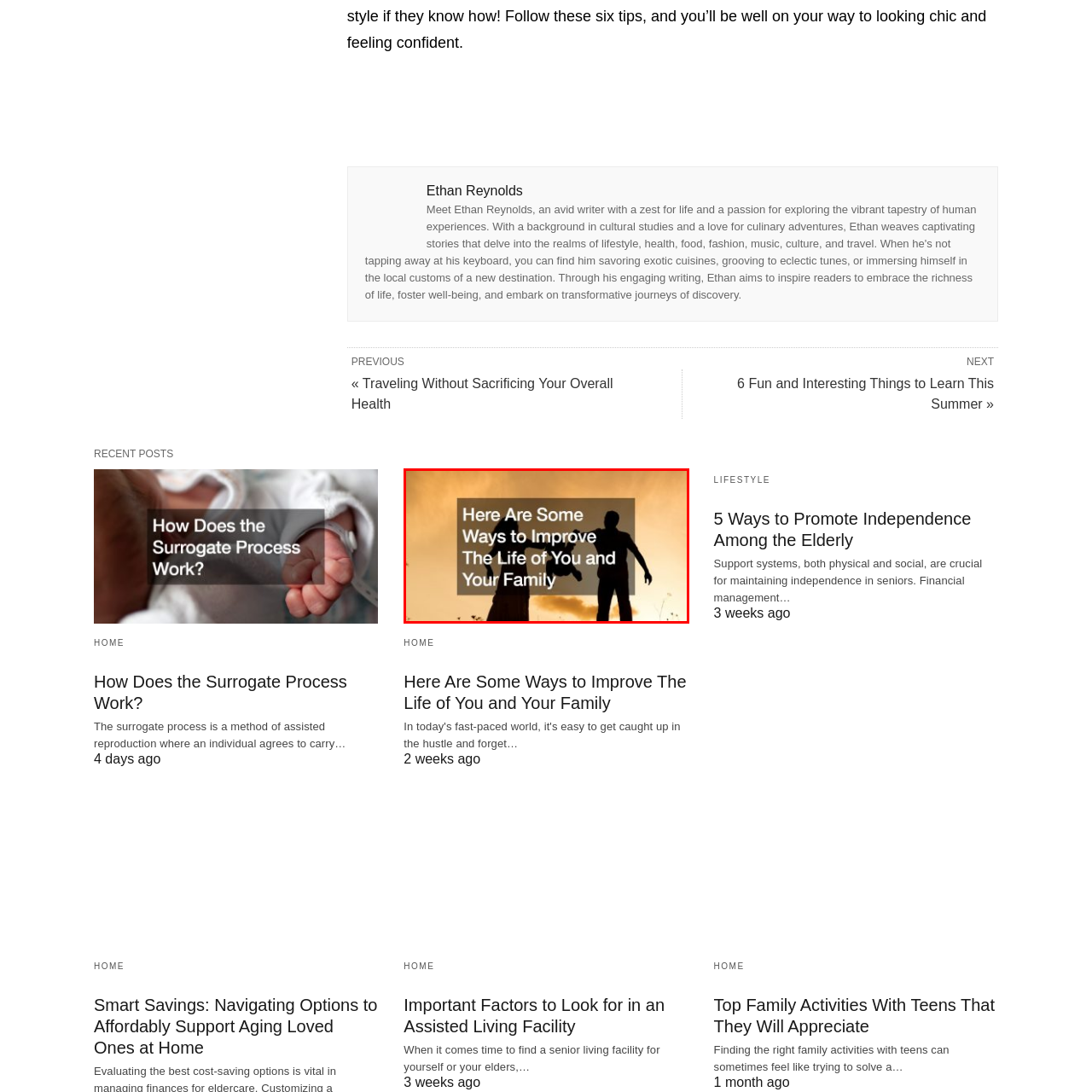Describe fully the image that is contained within the red bounding box.

The image features a silhouetted family scene against a glowing sunset backdrop, capturing a moment of joy and togetherness. Two adults are depicted holding a child between them, symbolizing love and support. Overlaying the image is a bold text box that reads, "Here Are Some Ways to Improve The Life of You and Your Family." This caption highlights themes of family bonding and well-being, suggesting the image is part of a broader discussion or article focusing on enhancing the quality of life for families. The warm hues of the sunset evoke feelings of warmth and positivity, reinforcing the message of togetherness and care.